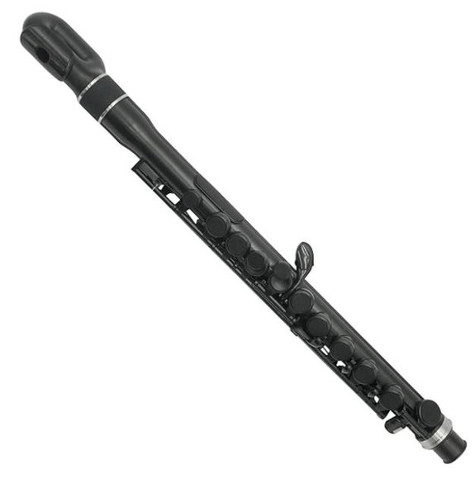Explain what is happening in the image with as much detail as possible.

The image displays the jFlute, a modern plastic flute designed by Nuvo Instrumental. This innovative instrument features a sleek, lightweight design, making it suitable for young students. Notable for its "donut" head joint, the jFlute enhances resonance while maintaining a compact size. It comes equipped with interchangeable mouthpieces, allowing customization to meet individual preferences. This accessible design encourages creativity and personal expression in young musicians, offering a great introduction to flute playing.